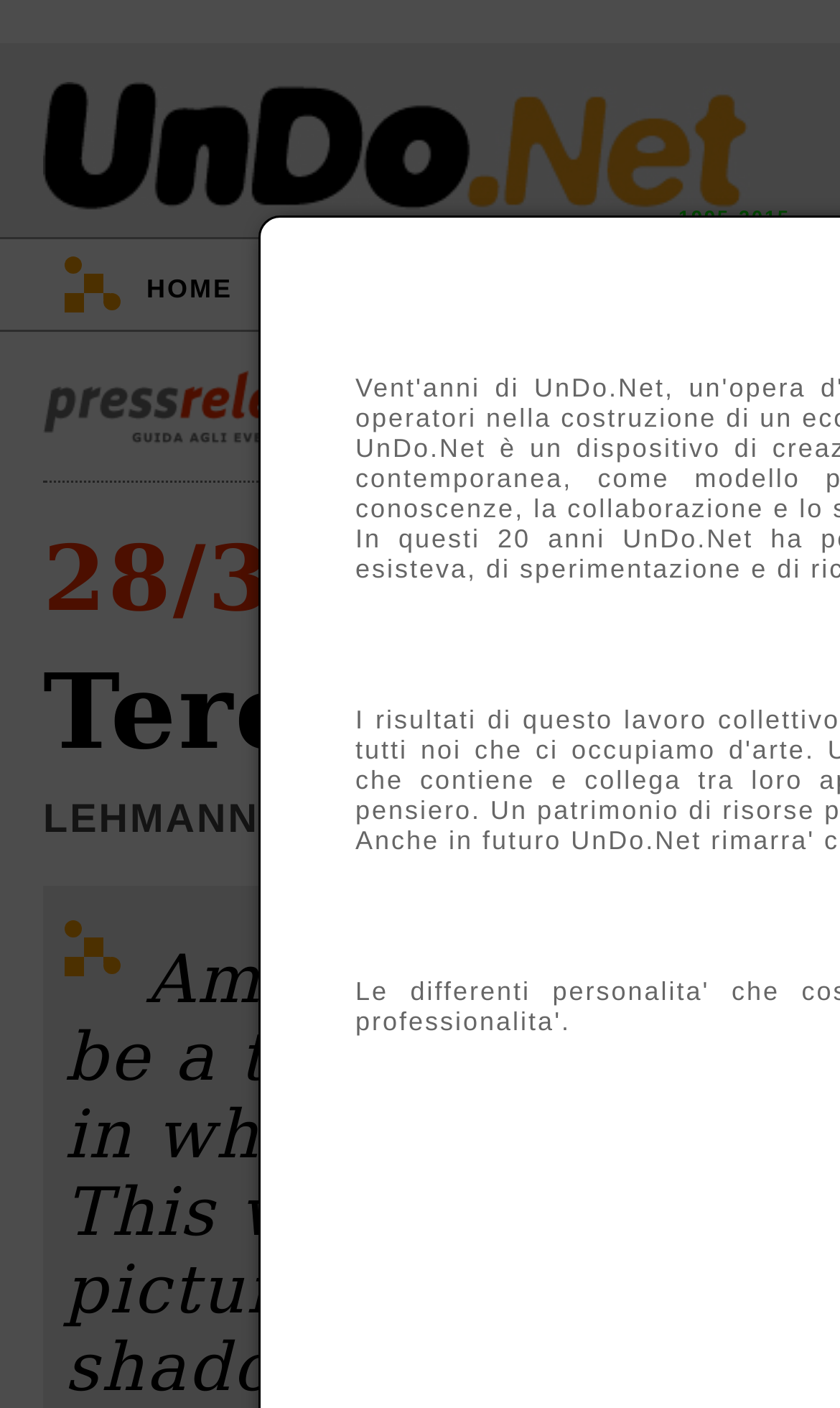How many image elements are present on the webpage?
Using the information from the image, provide a comprehensive answer to the question.

I found only one image element on the webpage, which has bounding box coordinates [0.051, 0.263, 0.462, 0.318] and is nested inside a link element.